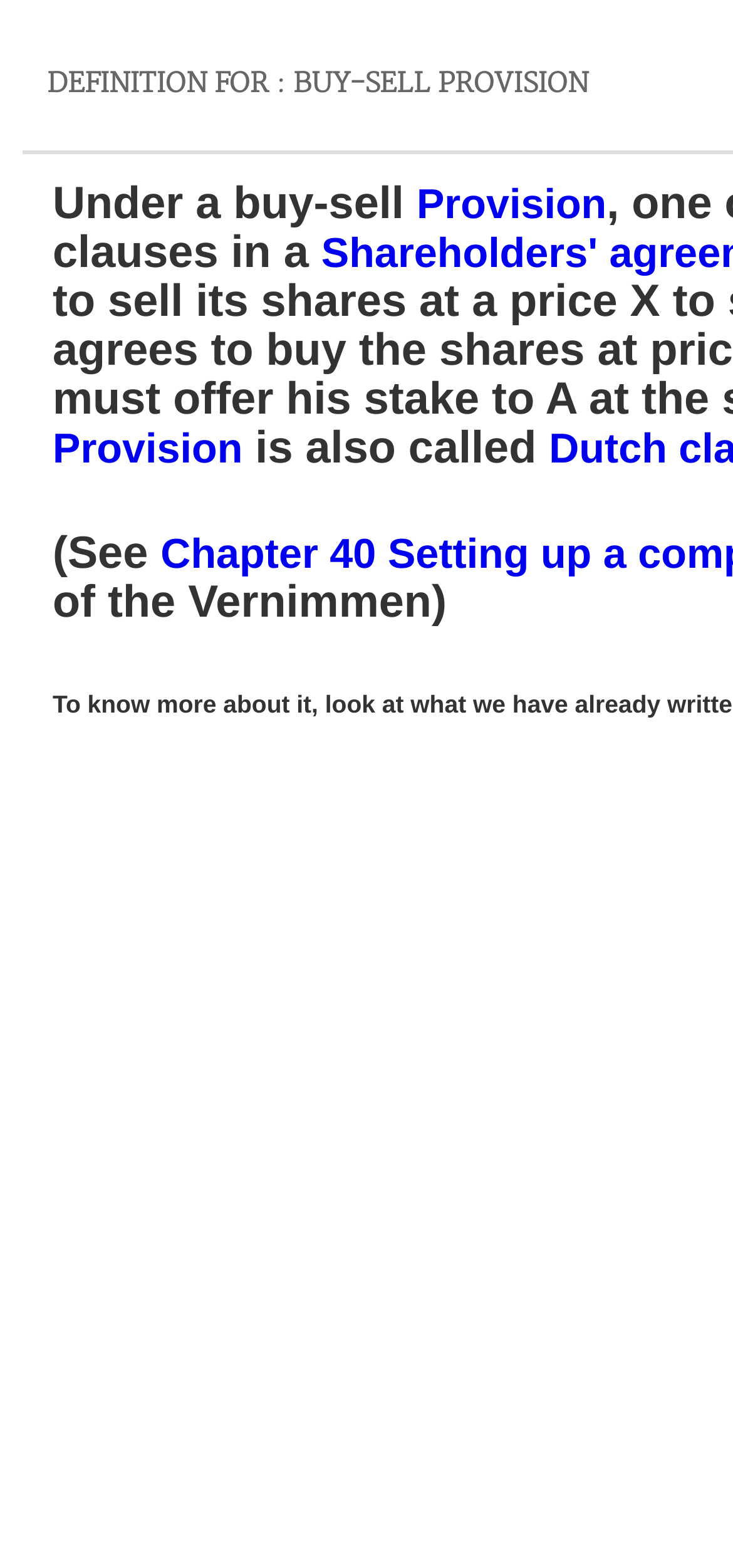Identify and provide the main heading of the webpage.

DEFINITION FOR : BUY-SELL PROVISION